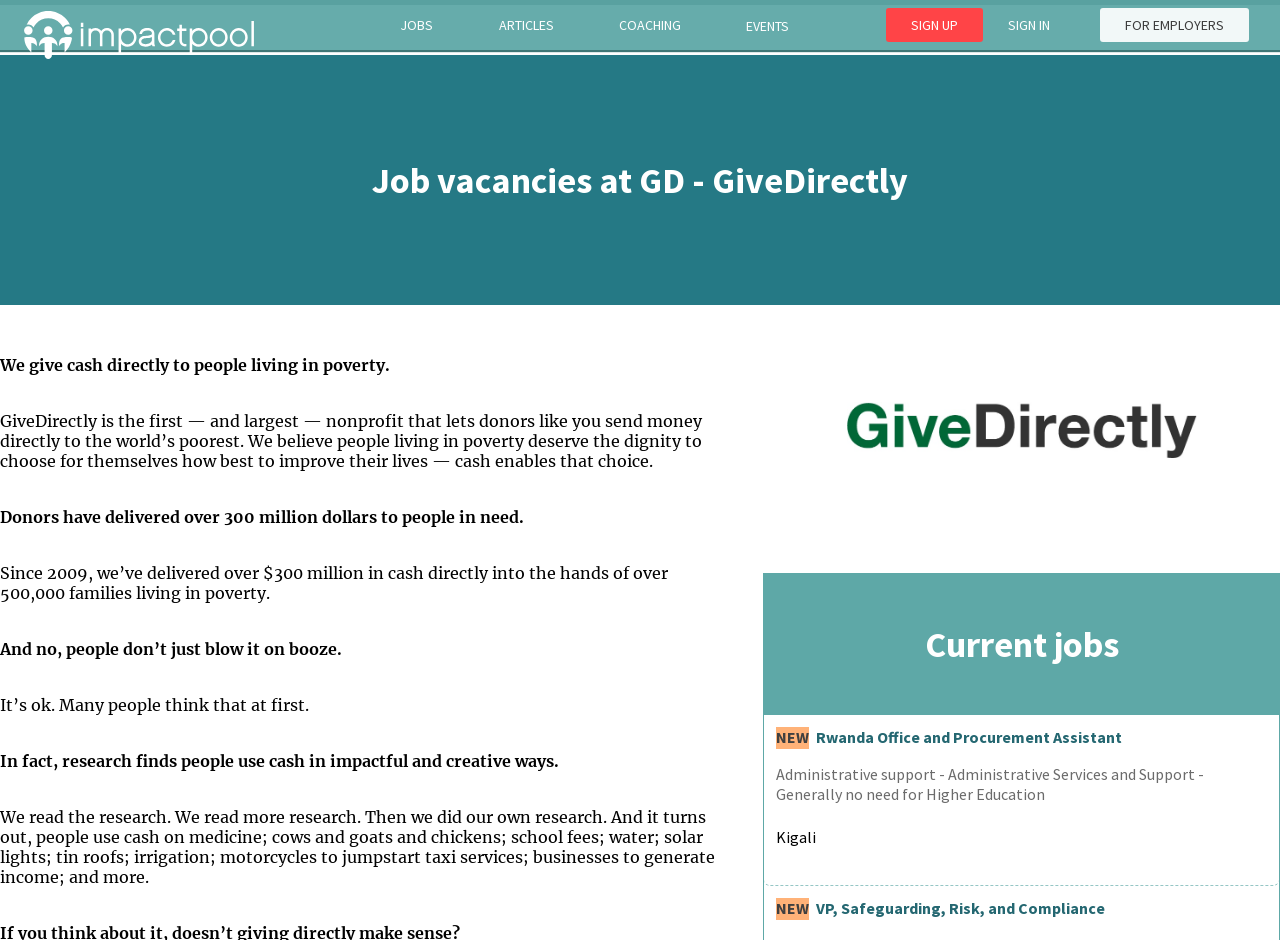How many links are there in the top navigation bar?
Use the image to give a comprehensive and detailed response to the question.

I counted the number of links in the top navigation bar, which are 'JOBS', 'ARTICLES', 'COACHING', 'SIGN UP', and 'SIGN IN'.